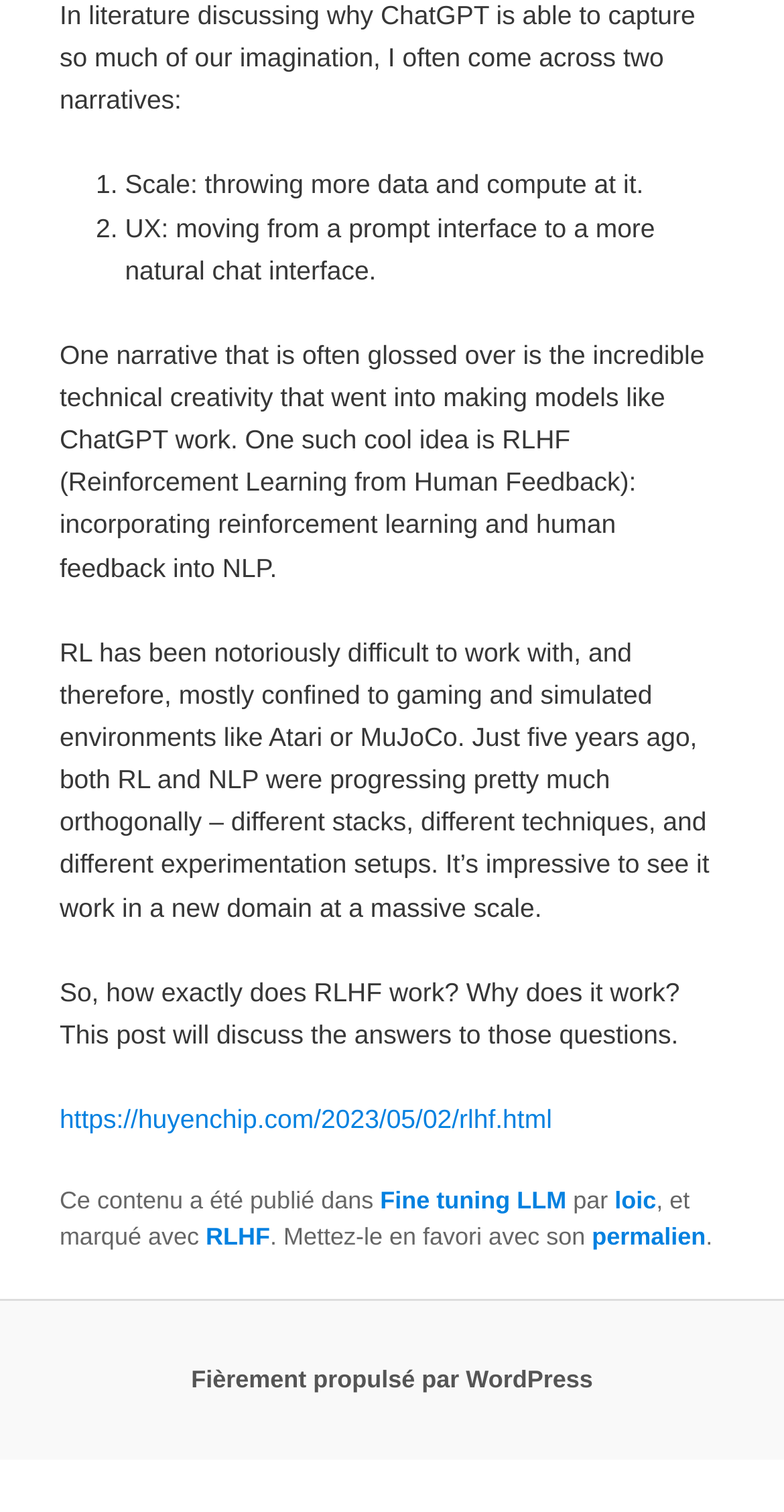Please give a concise answer to this question using a single word or phrase: 
What is the platform used to publish the article?

WordPress